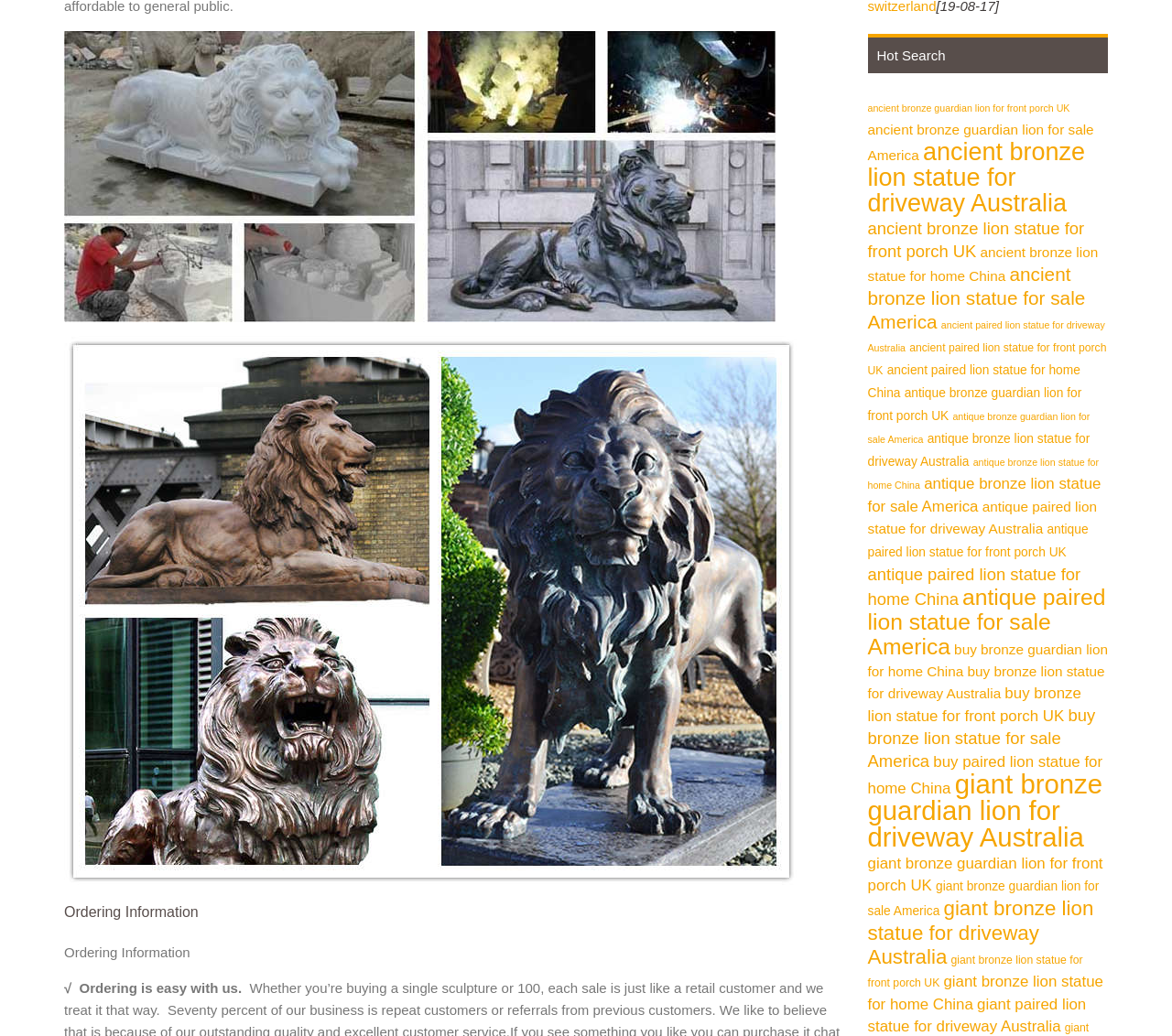Respond to the question below with a single word or phrase: How many types of bronze lion statues are mentioned?

Multiple